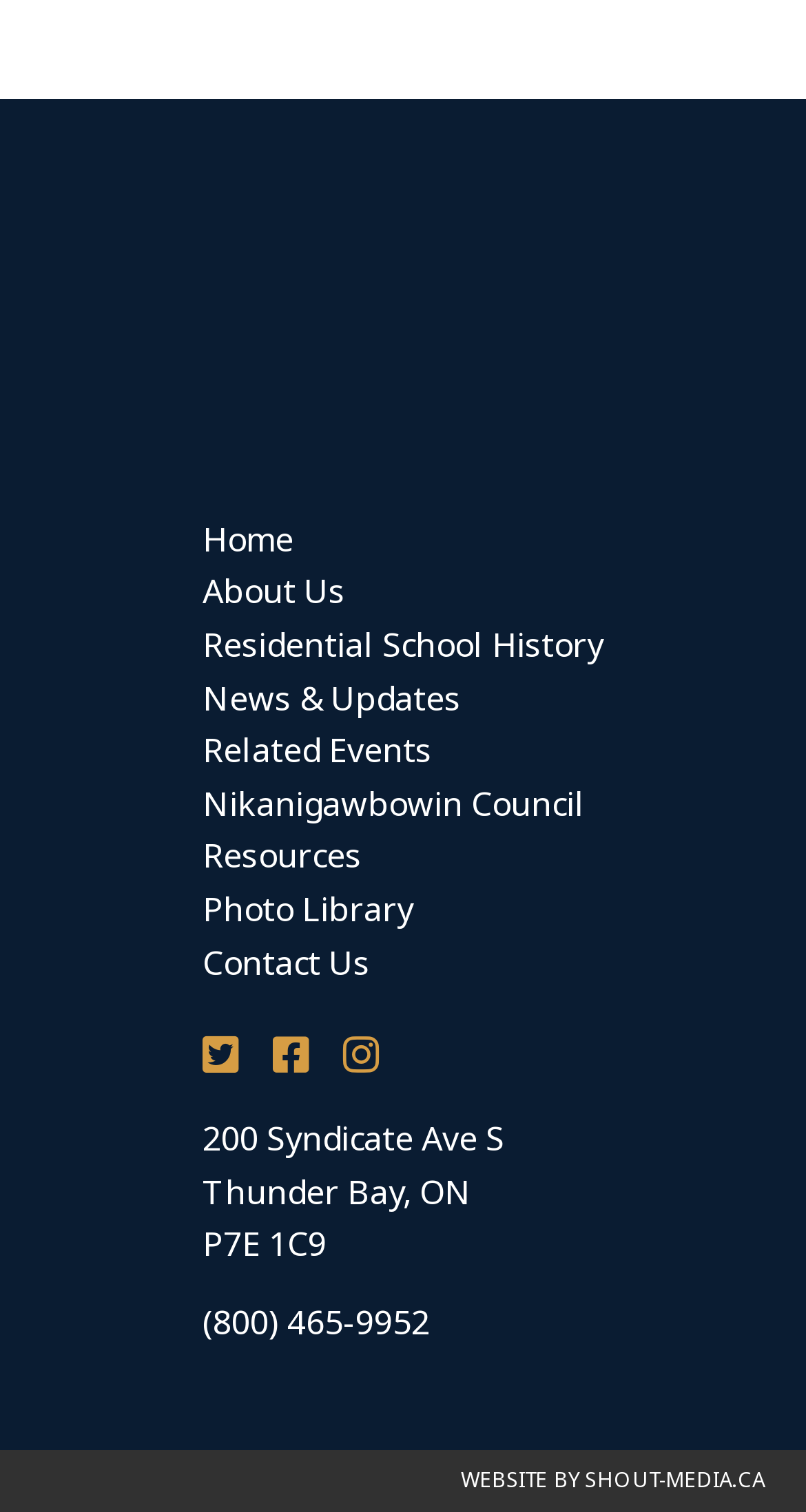Locate and provide the bounding box coordinates for the HTML element that matches this description: "parent_node: Home title="Nishnawbe Aski Nation"".

[0.051, 0.131, 0.949, 0.253]